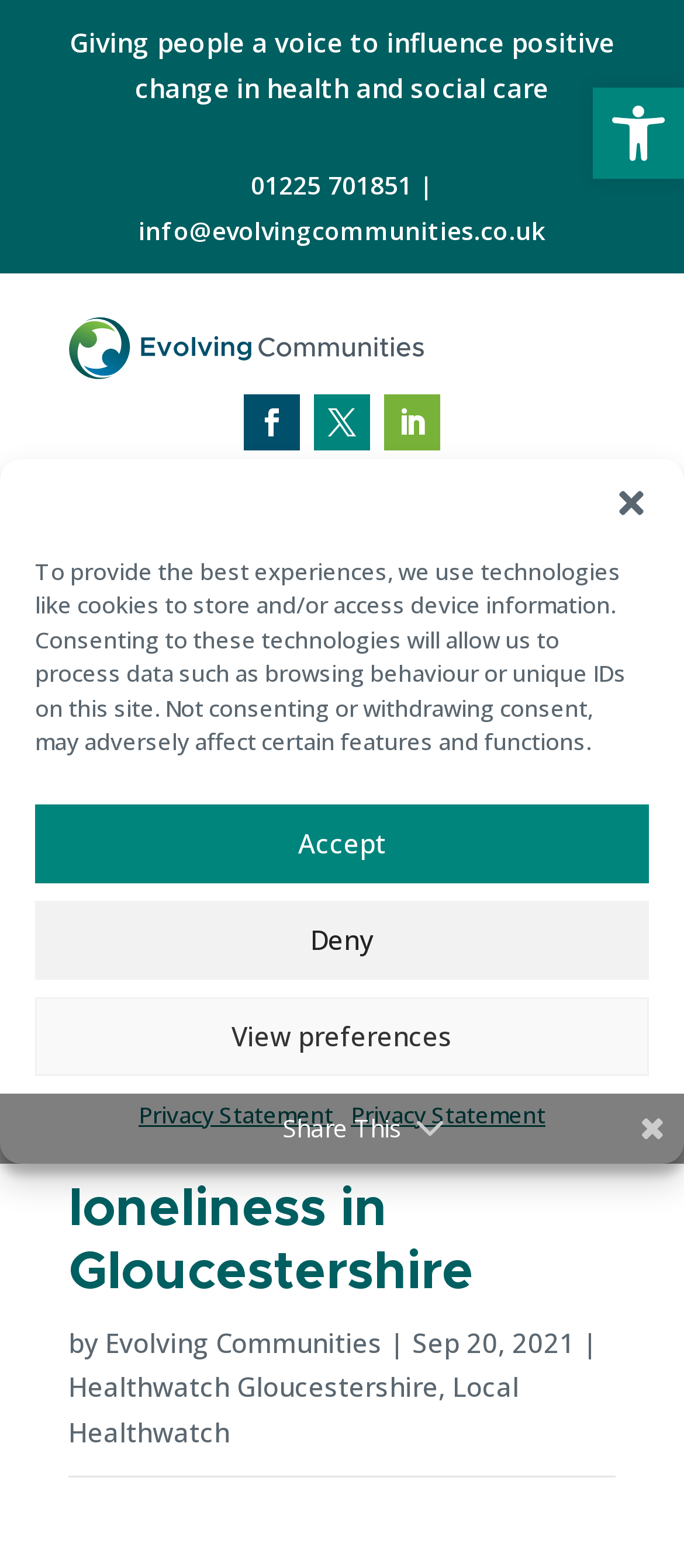Generate the text content of the main heading of the webpage.

New report highlights what can be done to help tackle social isolation and loneliness in Gloucestershire